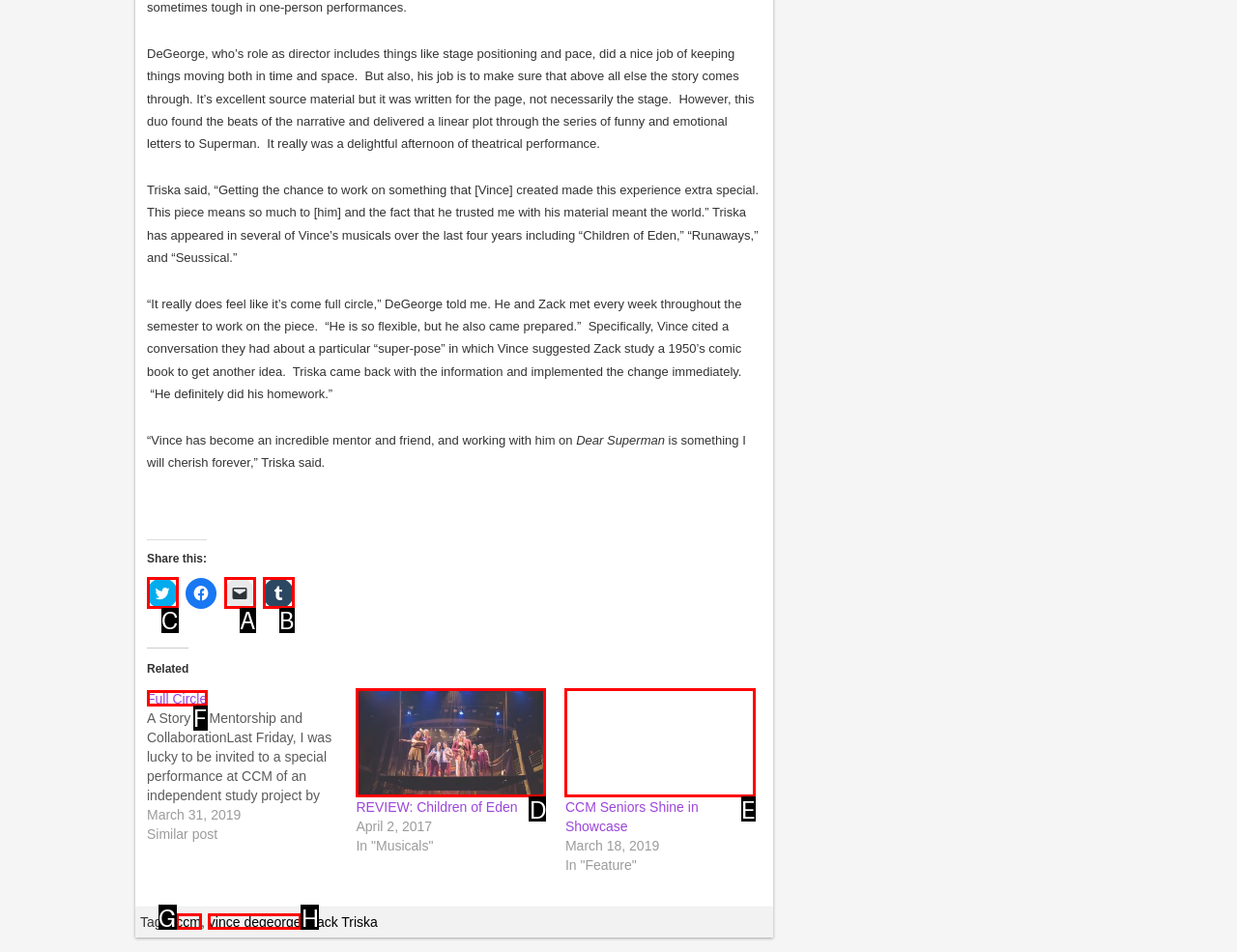Identify the correct HTML element to click to accomplish this task: Share on Twitter
Respond with the letter corresponding to the correct choice.

C